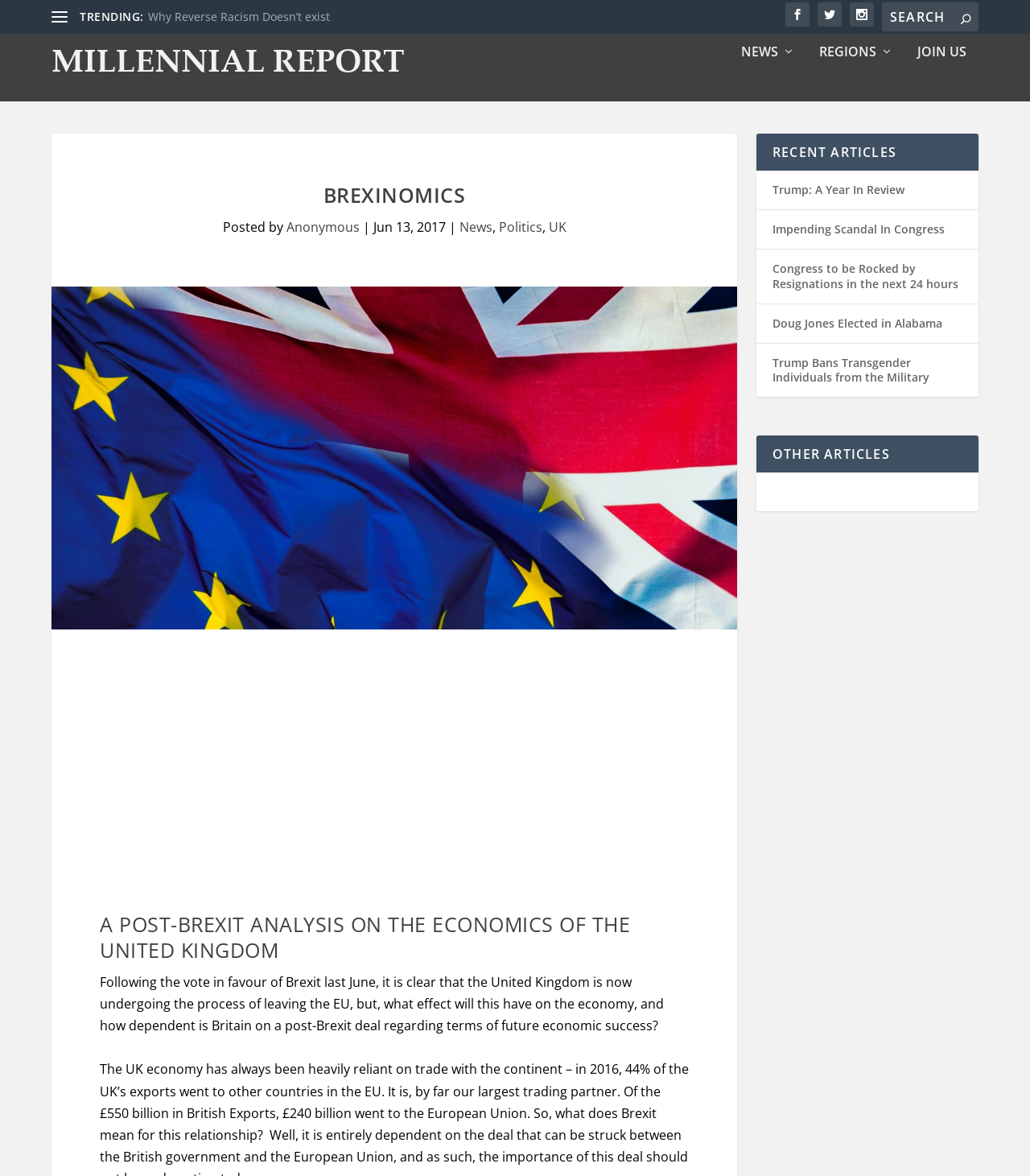Using the provided element description, identify the bounding box coordinates as (top-left x, top-left y, bottom-right x, bottom-right y). Ensure all values are between 0 and 1. Description: Regions

[0.795, 0.038, 0.867, 0.086]